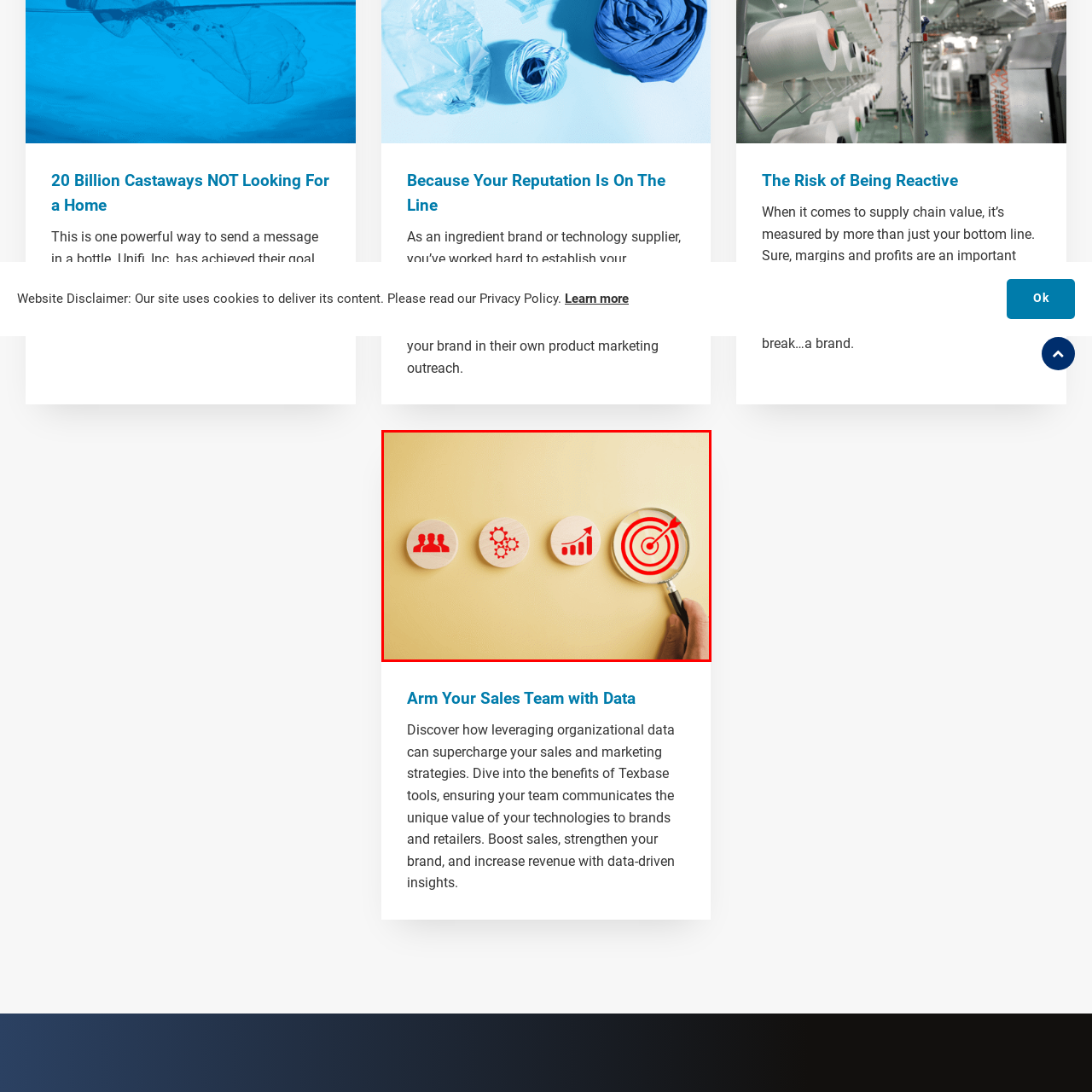Take a close look at the image outlined by the red bounding box and give a detailed response to the subsequent question, with information derived from the image: What does the bar graph on the third token indicate?

The third token features a red icon illustrating a bar graph with an upward trend, which highlights growth and performance metrics, demonstrating the impact of data utilization on sales strategies.